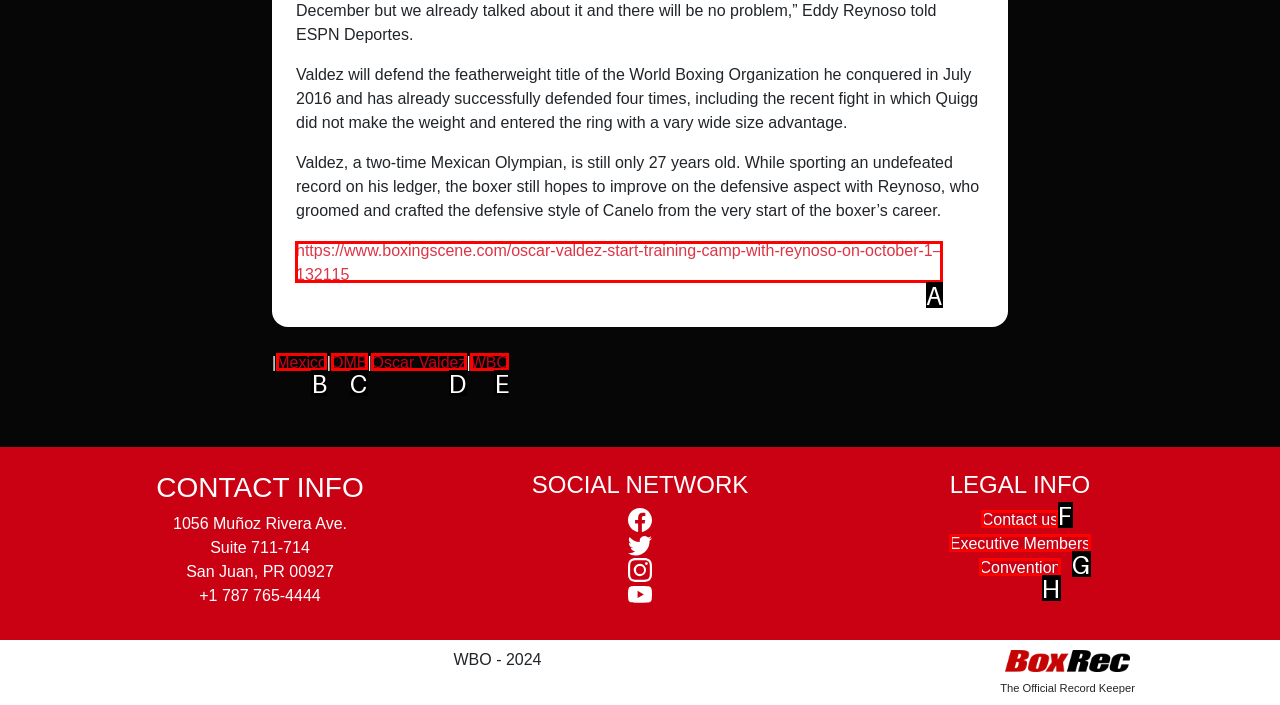From the given options, indicate the letter that corresponds to the action needed to complete this task: Click the link to read about Oscar Valdez's training camp. Respond with only the letter.

A